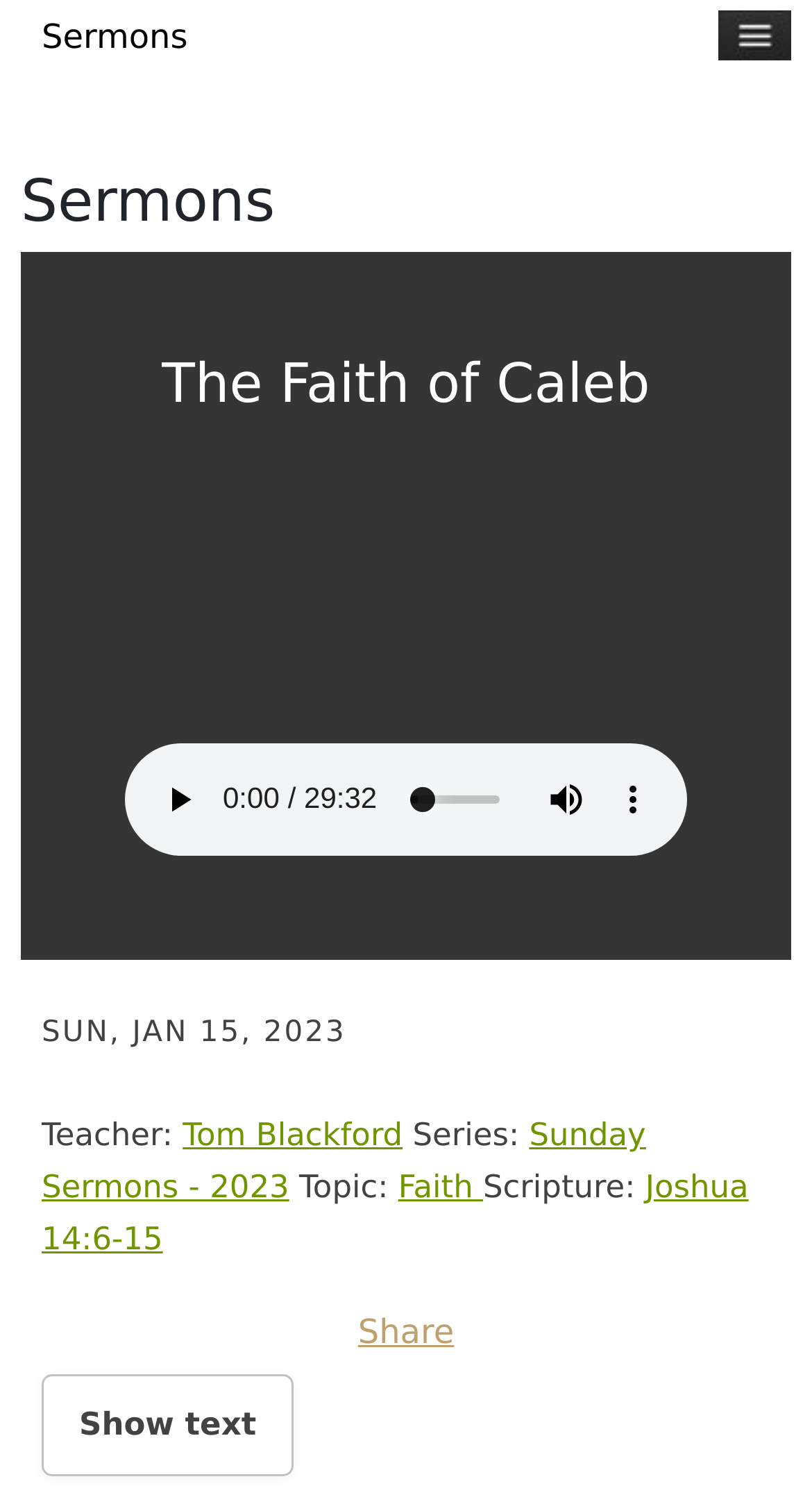Can the sermon text be shown?
Based on the image, answer the question with a single word or brief phrase.

Yes